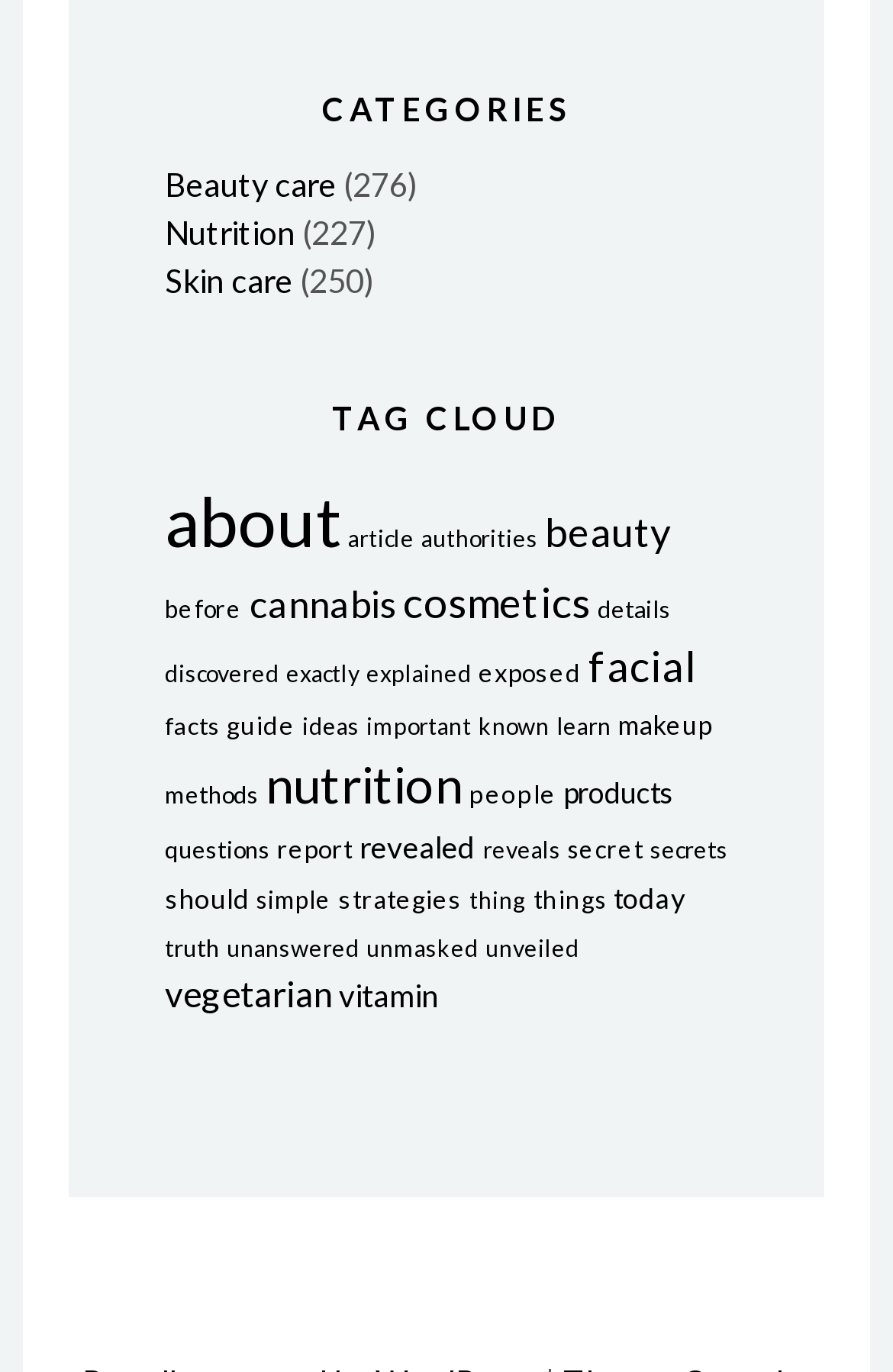Please look at the image and answer the question with a detailed explanation: What is the last tag in the tag cloud?

I looked at the links under the 'TAG CLOUD' heading and found that the last link is 'vitamin', so it is the last tag in the tag cloud.